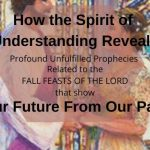Create a detailed narrative of what is happening in the image.

The image, titled "How the Spirit of Understanding Reveals Profound Unfulfilled Prophecies Related to the Fall Feasts of the Lord," showcases two individuals, likely engaged in a moment of reflection or discussion. The background features vibrant colors, suggesting a festive or spiritual context. The text overlay emphasizes insights into prophetic revelations and their significance in understanding the future as it relates to past events. This image encapsulates themes of spiritual growth and the importance of understanding in a religious framework, contributing to the overall message of faith and prophecy.